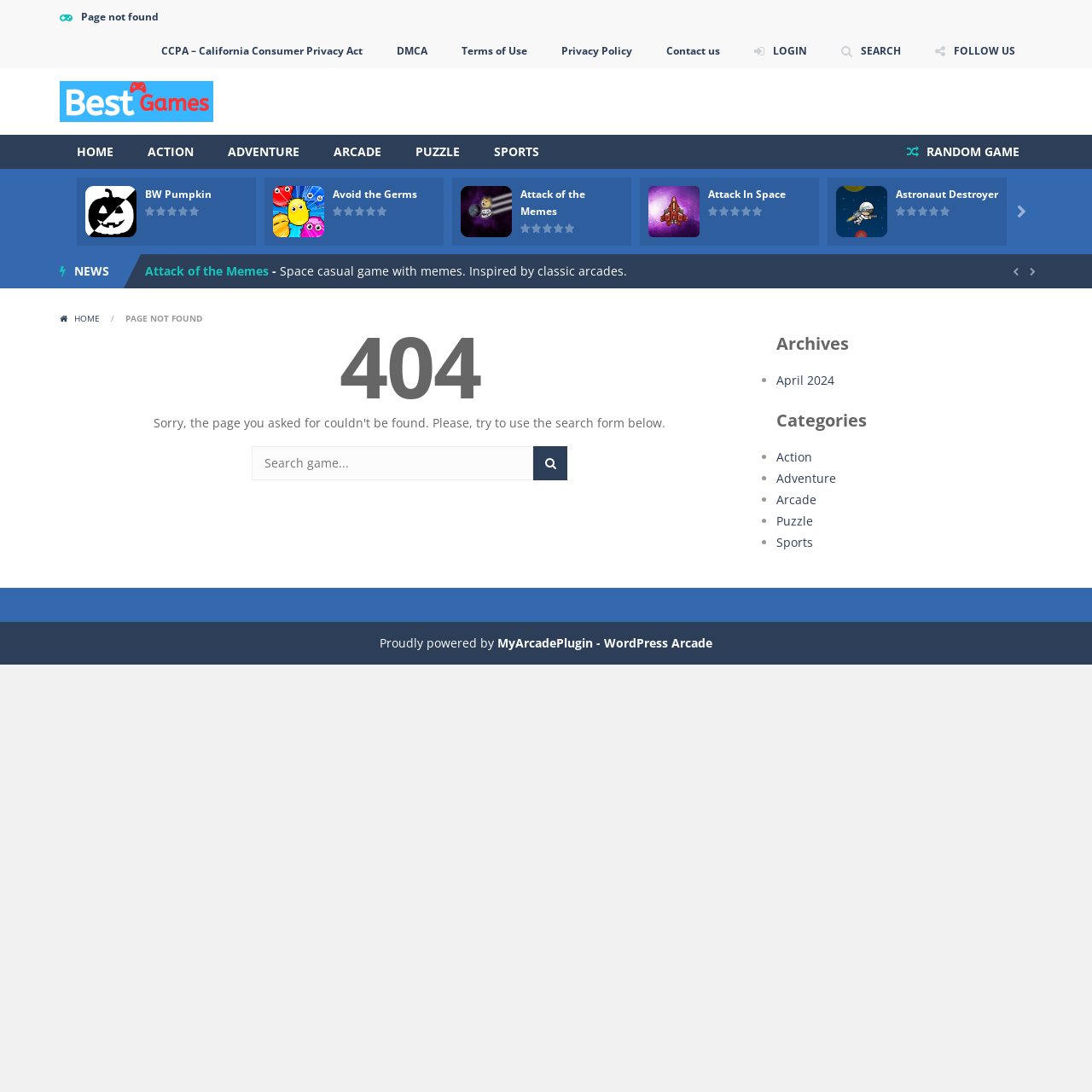Identify the bounding box coordinates of the section that should be clicked to achieve the task described: "Follow Renda Games".

[0.845, 0.031, 0.941, 0.062]